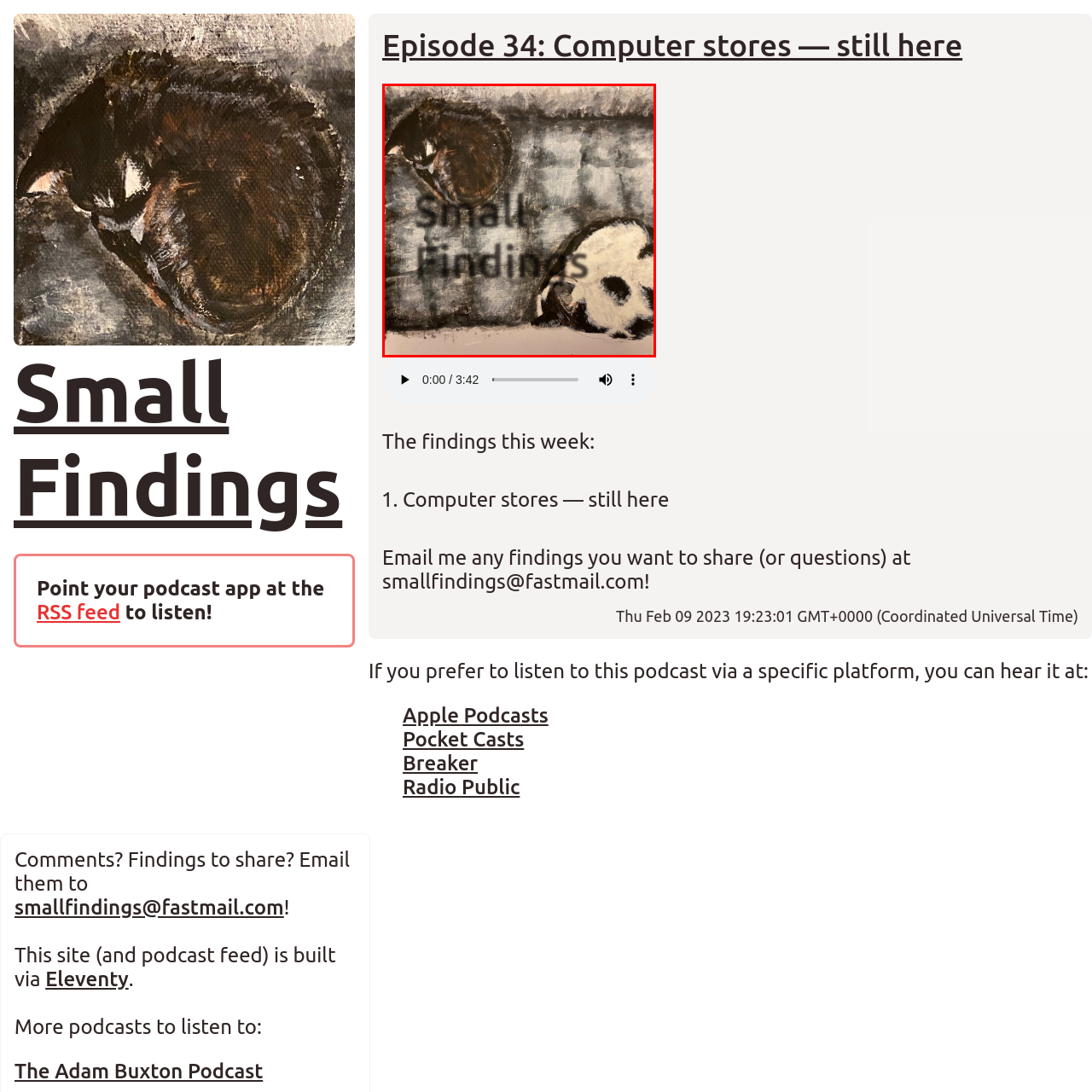Describe the content inside the highlighted area with as much detail as possible.

The image features a whimsical artistic representation labeled "Small Findings." In the composition, two playful cat figures are depicted, one with a predominantly dark fur pattern and the other in a contrasting light-colored fur with black patches. Their curious faces hint at a dynamic and lively scene, inviting viewers to engage with their playful expressions. The background is textured, adding depth and an artistic flair, while the title "Small Findings" is prominently overlaid, suggesting a connection to an ongoing narrative or theme. This illustration captures the essence of lighthearted exploration, fitting seamlessly within the context of a podcast episode titled "Computer stores — still here," potentially focusing on technology, lifestyle, or pets.